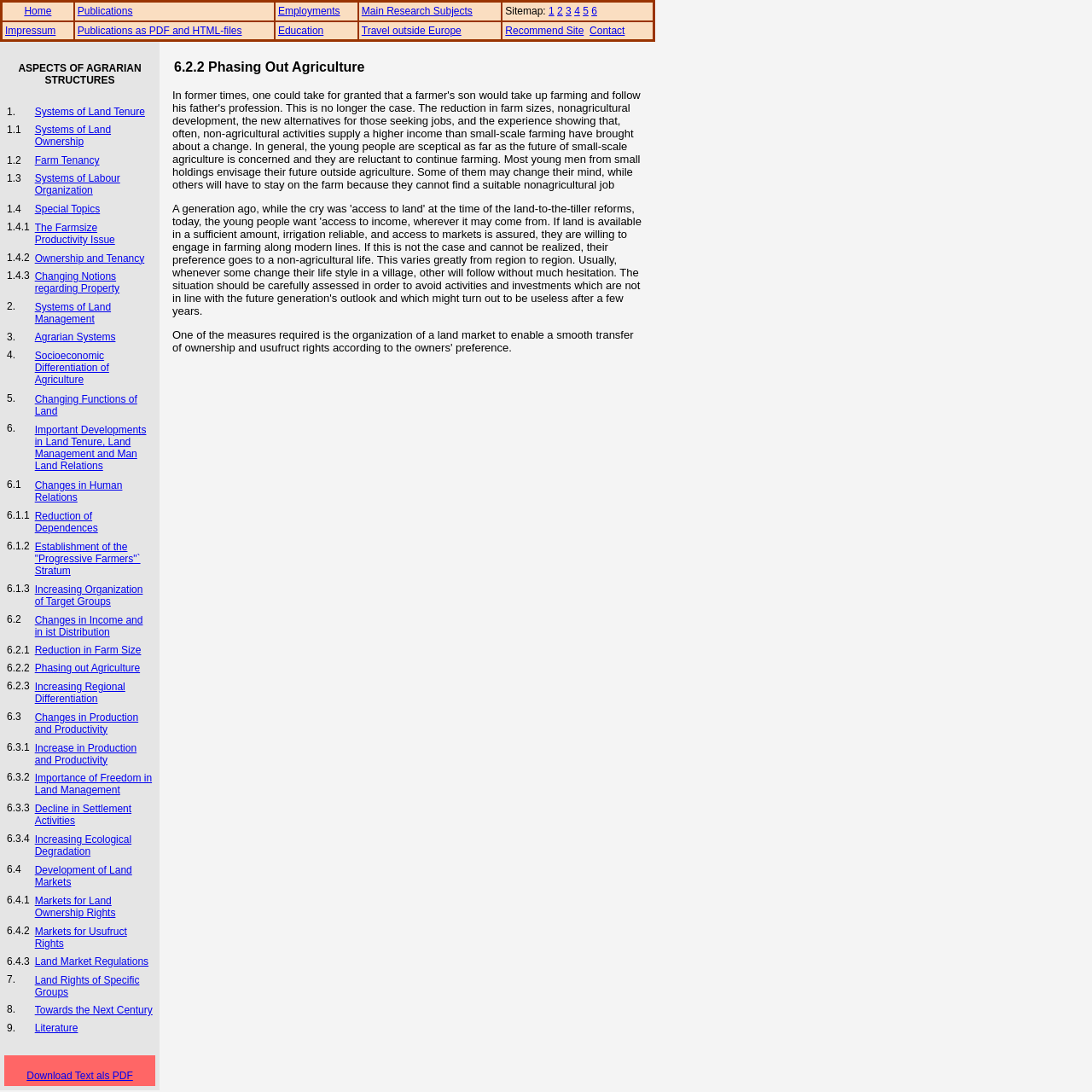Determine the coordinates of the bounding box for the clickable area needed to execute this instruction: "Explore The Farmsize Productivity Issue".

[0.032, 0.203, 0.105, 0.225]